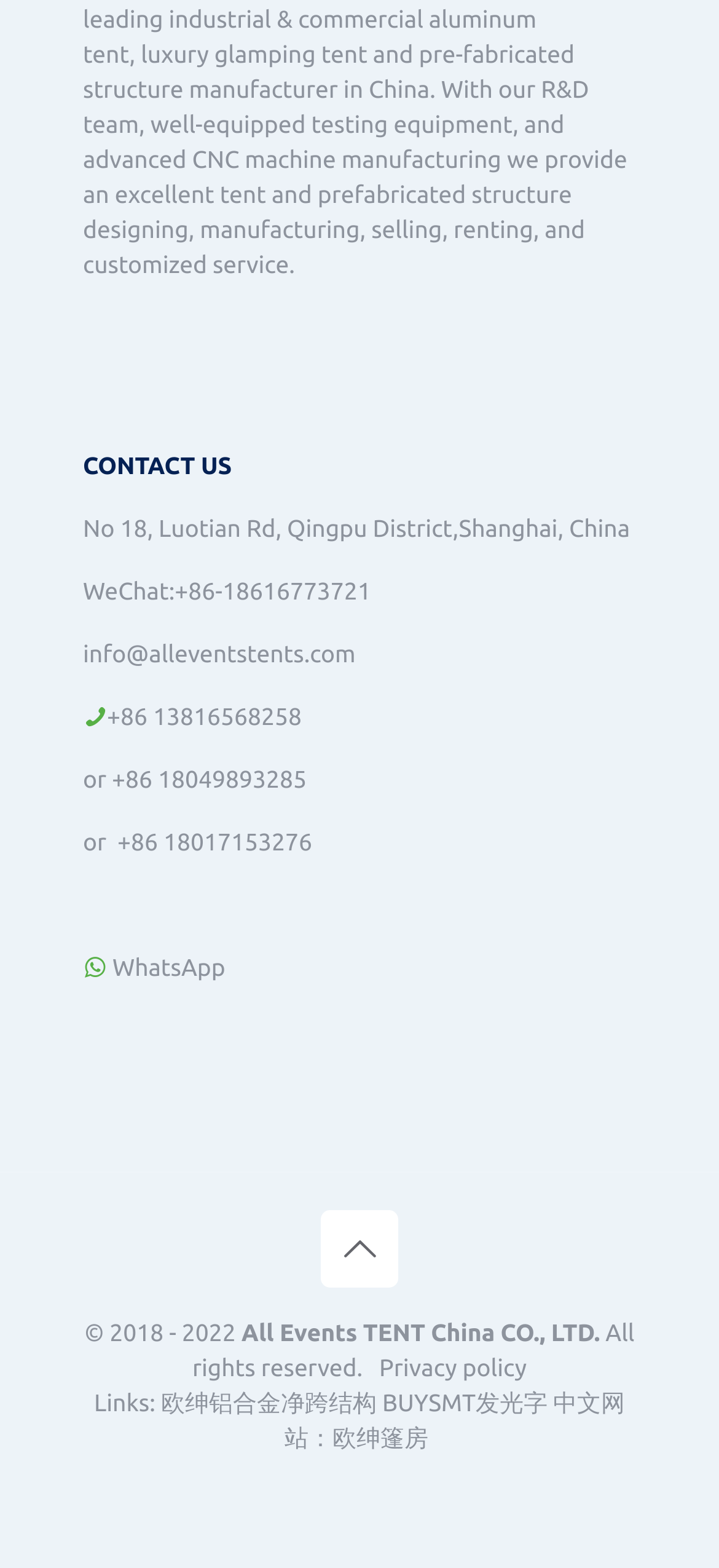Can you give a comprehensive explanation to the question given the content of the image?
What is the copyright year range?

I found the copyright year range by looking at the static text element at the bottom of the page, which states '© 2018 - 2022'.